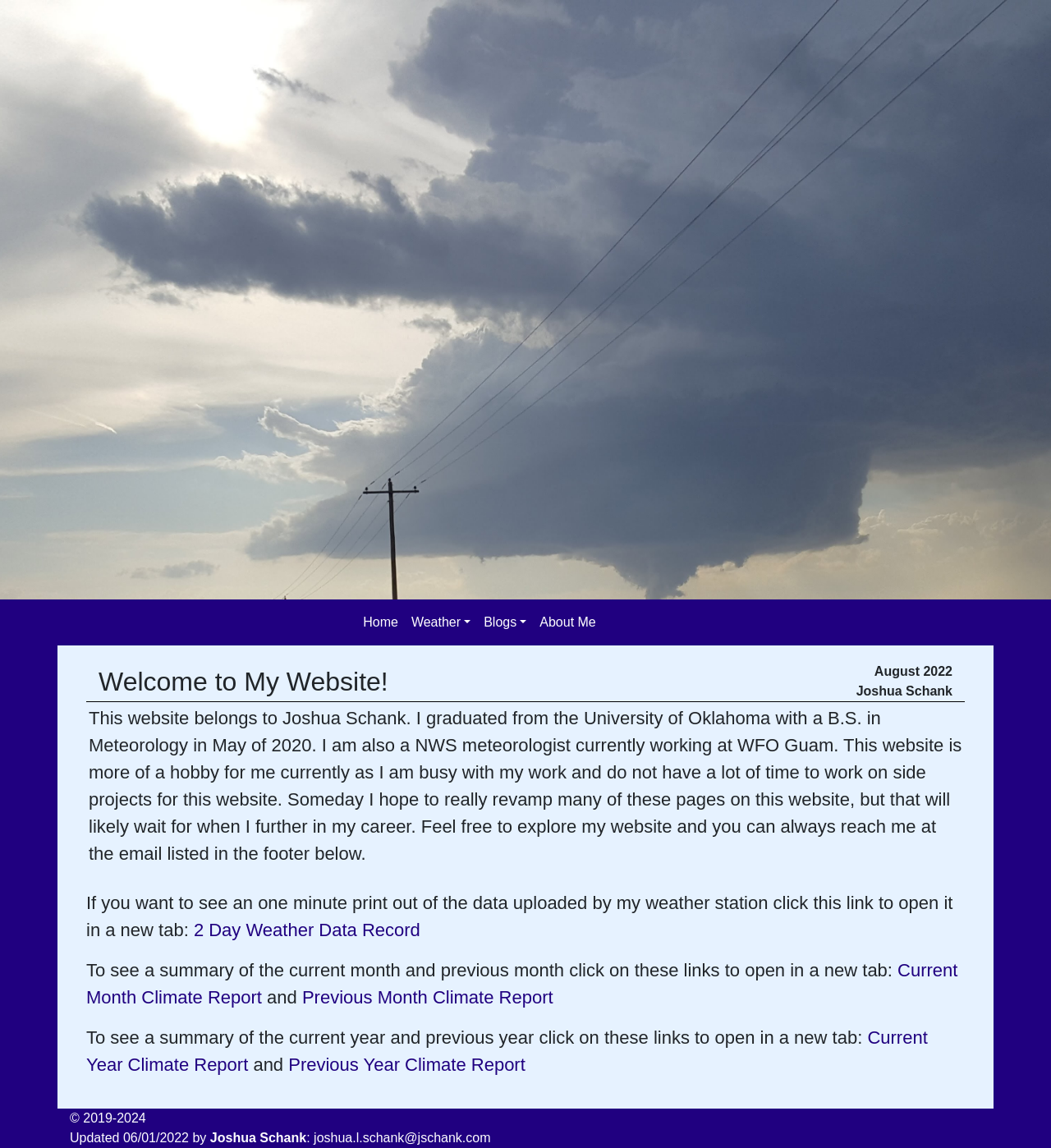Please determine the bounding box coordinates of the element to click in order to execute the following instruction: "read Joshua Schank's blog". The coordinates should be four float numbers between 0 and 1, specified as [left, top, right, bottom].

[0.454, 0.528, 0.507, 0.557]